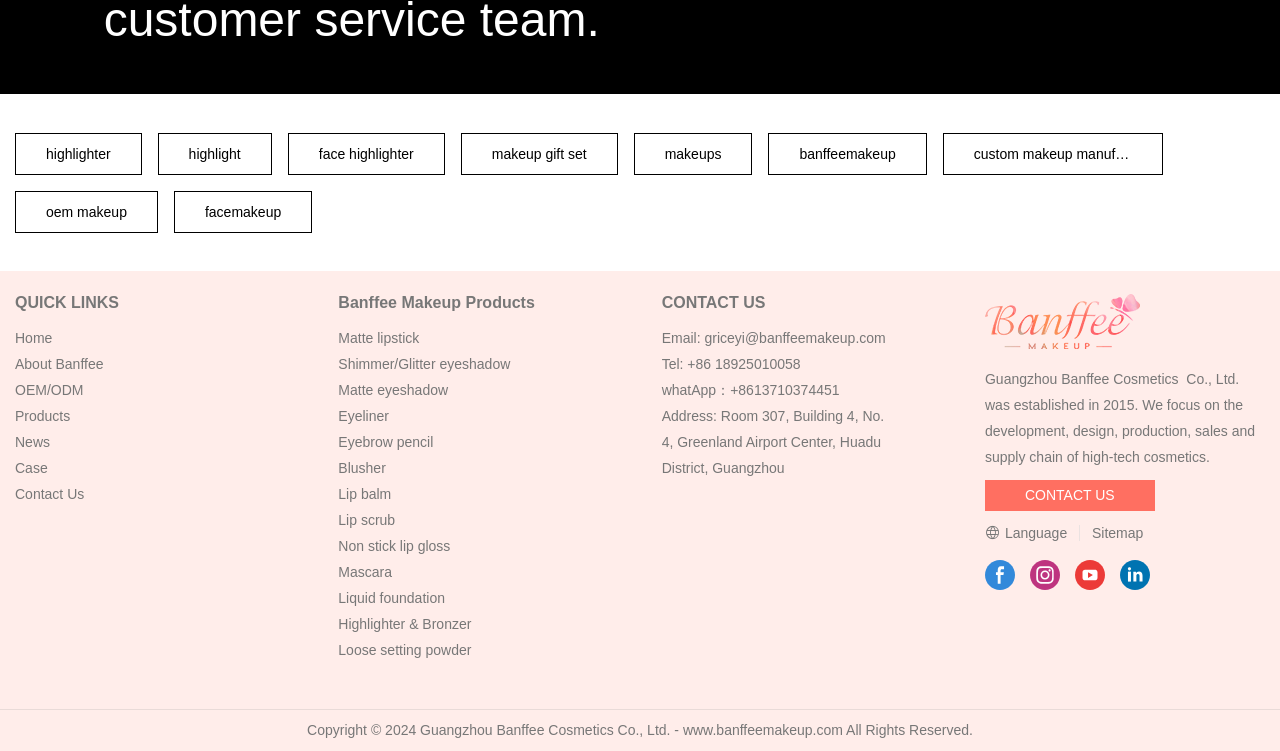Using the element description: "makeup gift set", determine the bounding box coordinates. The coordinates should be in the format [left, top, right, bottom], with values between 0 and 1.

[0.36, 0.177, 0.483, 0.233]